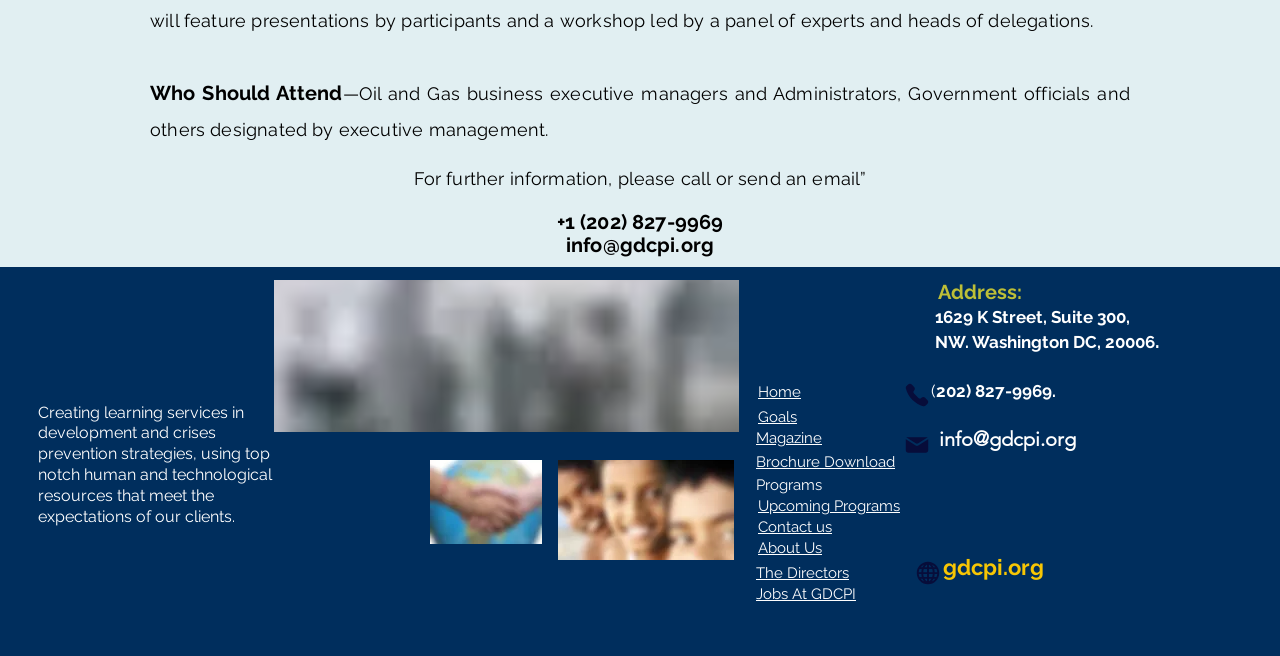Determine the bounding box coordinates (top-left x, top-left y, bottom-right x, bottom-right y) of the UI element described in the following text: Mail

[0.706, 0.658, 0.727, 0.698]